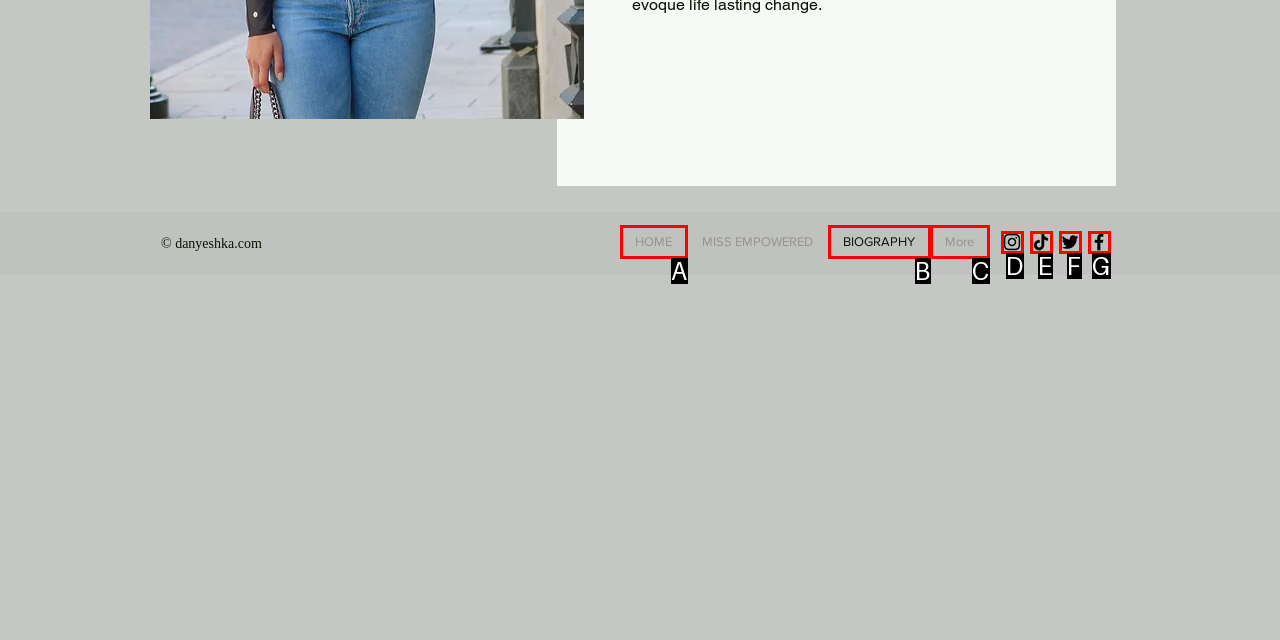Refer to the description: HOME and choose the option that best fits. Provide the letter of that option directly from the options.

A